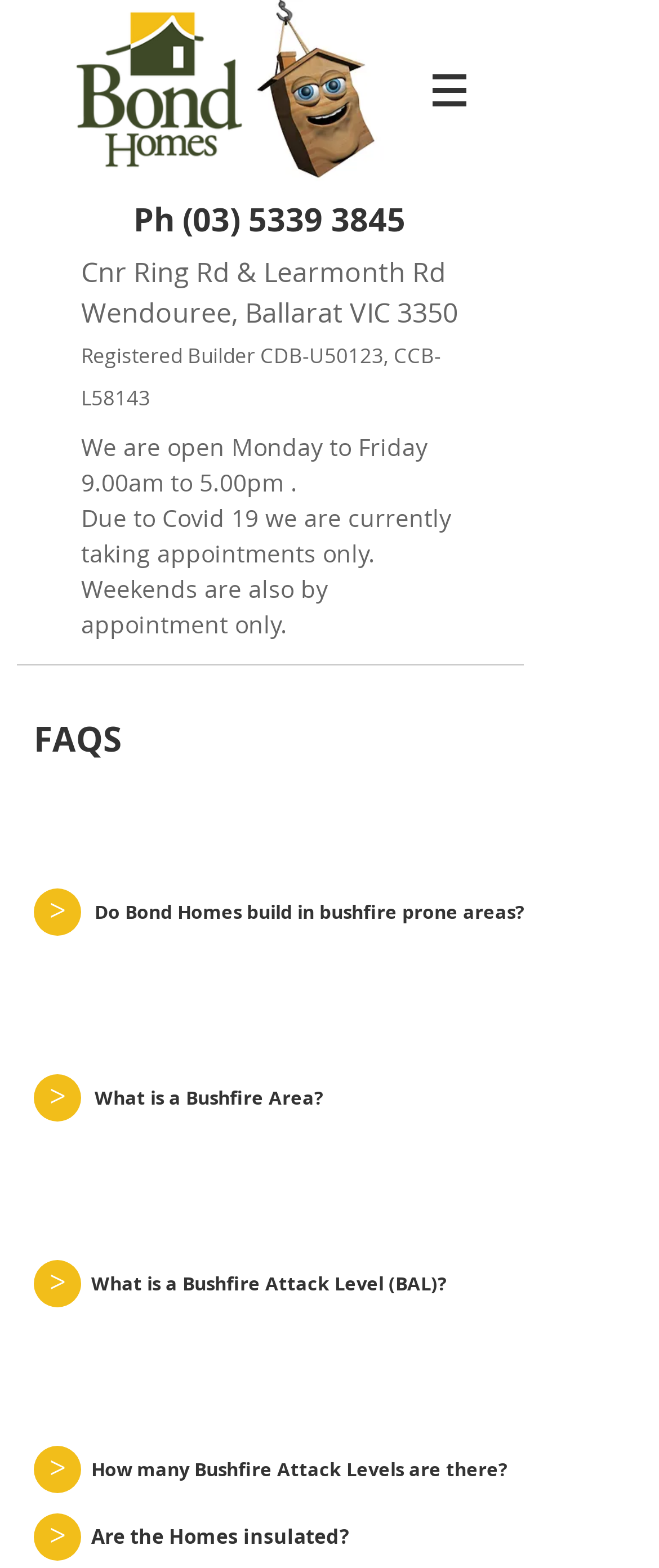Locate the bounding box coordinates of the element's region that should be clicked to carry out the following instruction: "Check October 2023". The coordinates need to be four float numbers between 0 and 1, i.e., [left, top, right, bottom].

None